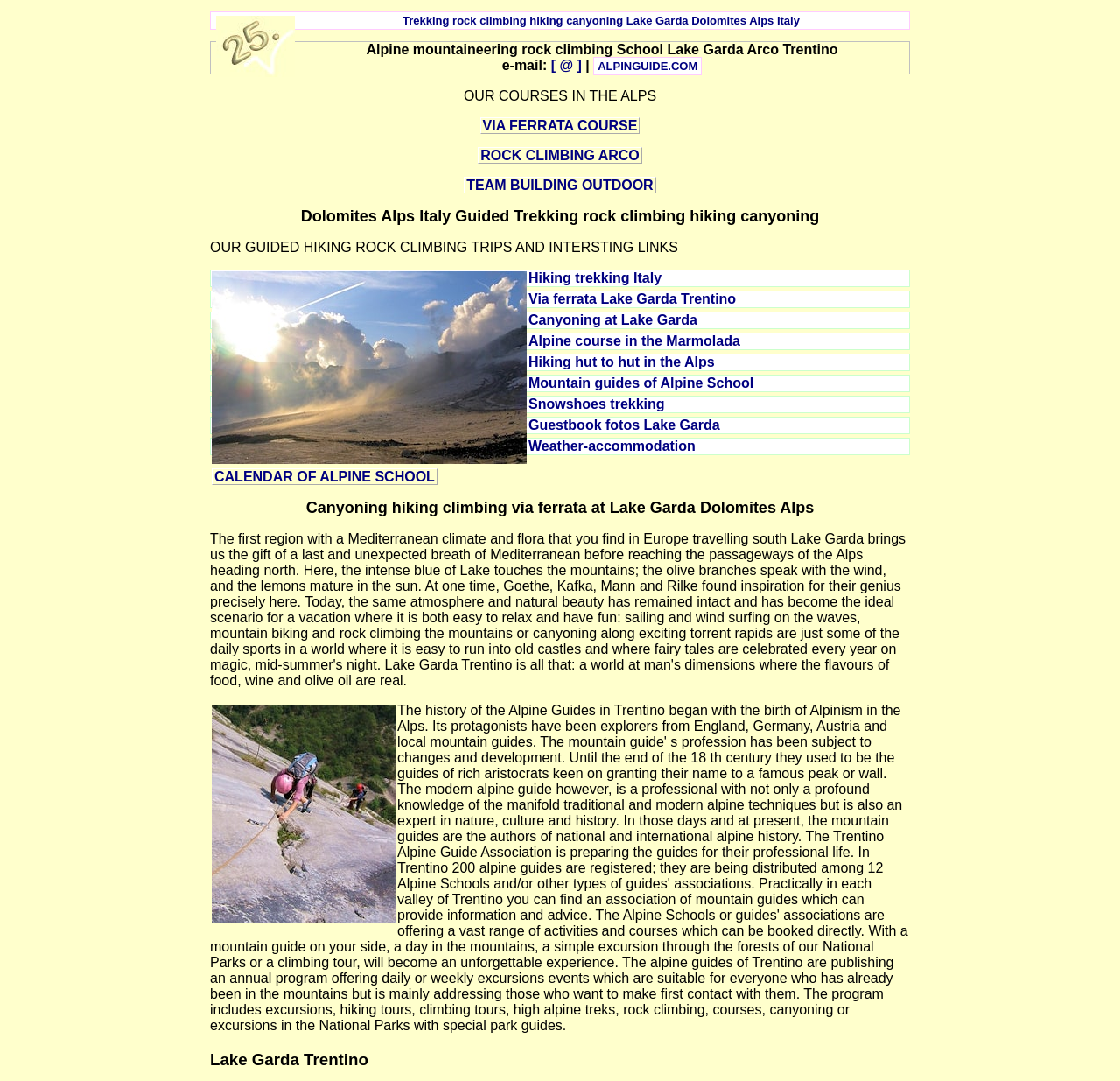Explain the contents of the webpage comprehensively.

The webpage appears to be about Alpine School Arco, a mountain guide service based in Lake Garda, Italy, offering various outdoor activities such as rock climbing, trekking, canyoning, and via ferrata courses in the Dolomites.

At the top of the page, there is a prominent link to the Alpine School Arco, accompanied by an image of the school's logo. Below this, there are four static text elements, listing the services offered: alpine mountaineering, rock climbing school, Lake Garda, and Arco Trentino.

To the right of these text elements, there is an email address and a link to the school's website, alpinguide.com. Below this, there is a heading that reads "OUR COURSES IN THE ALPS", followed by three links to specific courses: via ferrata, rock climbing, and team building outdoor.

Further down the page, there is a heading that reads "Dolomites Alps Italy Guided Trekking rock climbing hiking canyoning", followed by a static text element that lists various guided hiking and rock climbing trips, as well as interesting links. Below this, there is an image of the Dolomites Alps Italy, and a series of links to specific activities, such as hiking, via ferrata, canyoning, and alpine courses.

On the right side of the page, there is another image of rock climbing in Arco, and below this, there is a heading that reads "Canyoning hiking climbing via ferrata at Lake Garda Dolomites Alps". Finally, at the bottom of the page, there is a heading that reads "Lake Garda Trentino", and a link to the school's calendar.